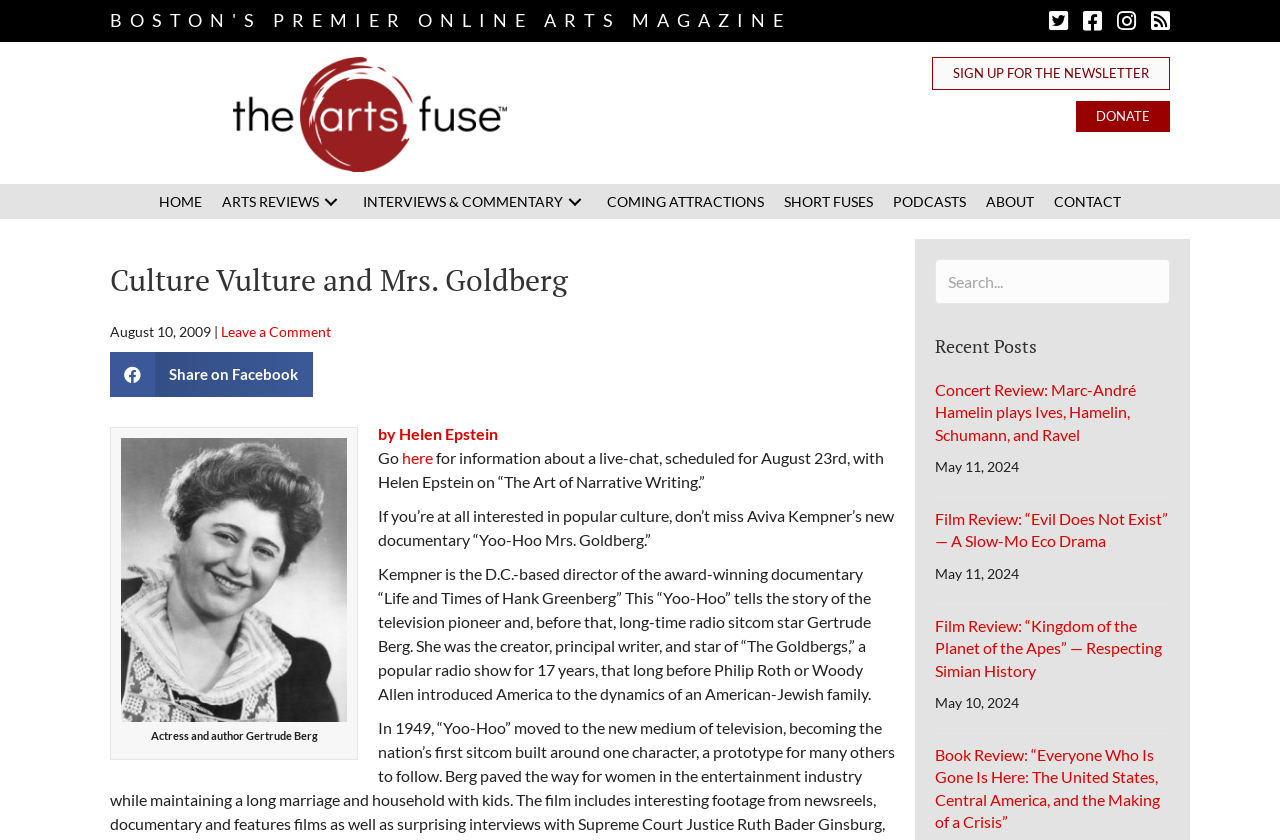Find the bounding box coordinates of the element I should click to carry out the following instruction: "Donate".

[0.841, 0.12, 0.914, 0.157]